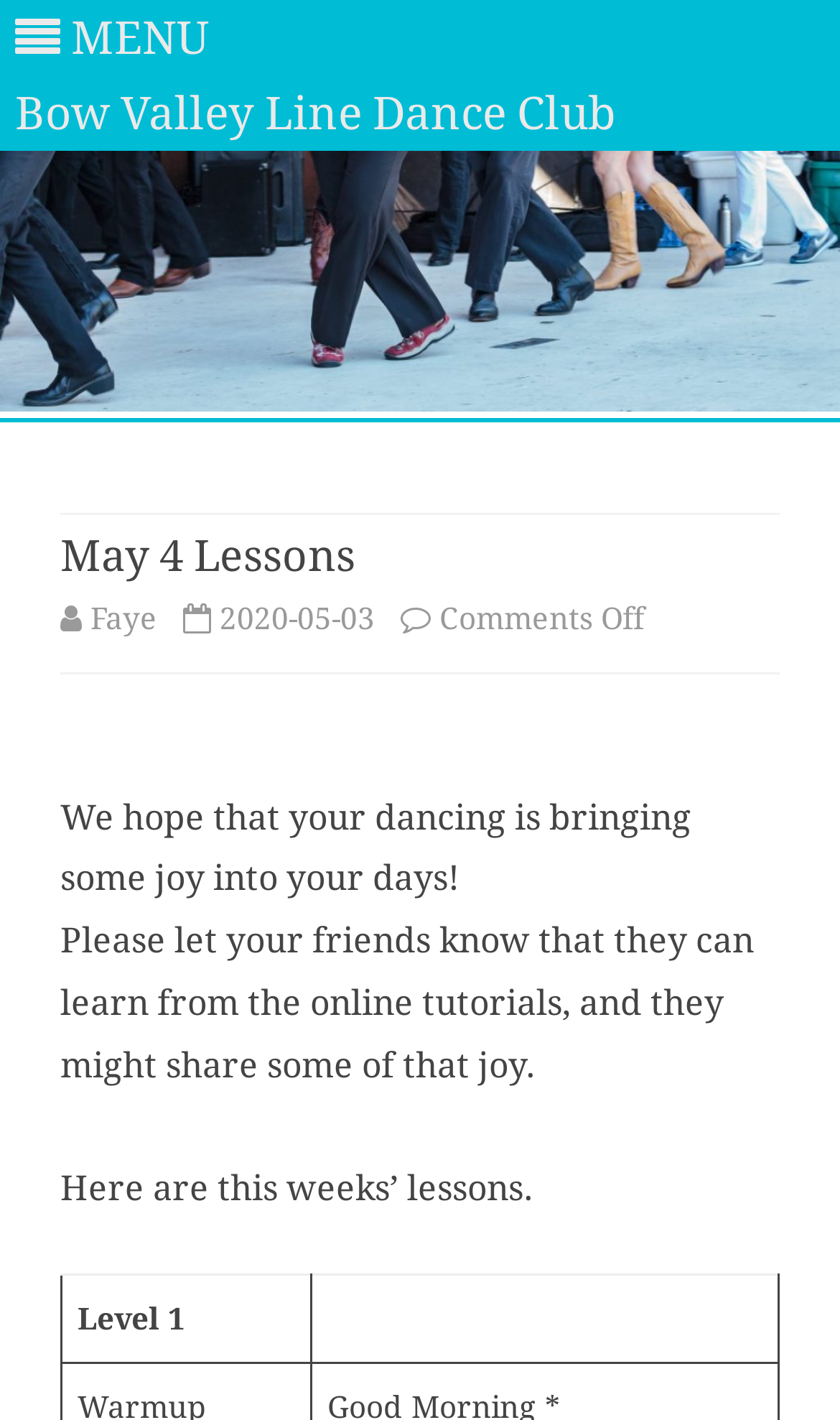Utilize the details in the image to thoroughly answer the following question: Who is the instructor for the May 4 lessons?

The instructor's name can be found in the heading section of the page, where it says 'May 4 Lessons' followed by the instructor's name, 'Faye'.